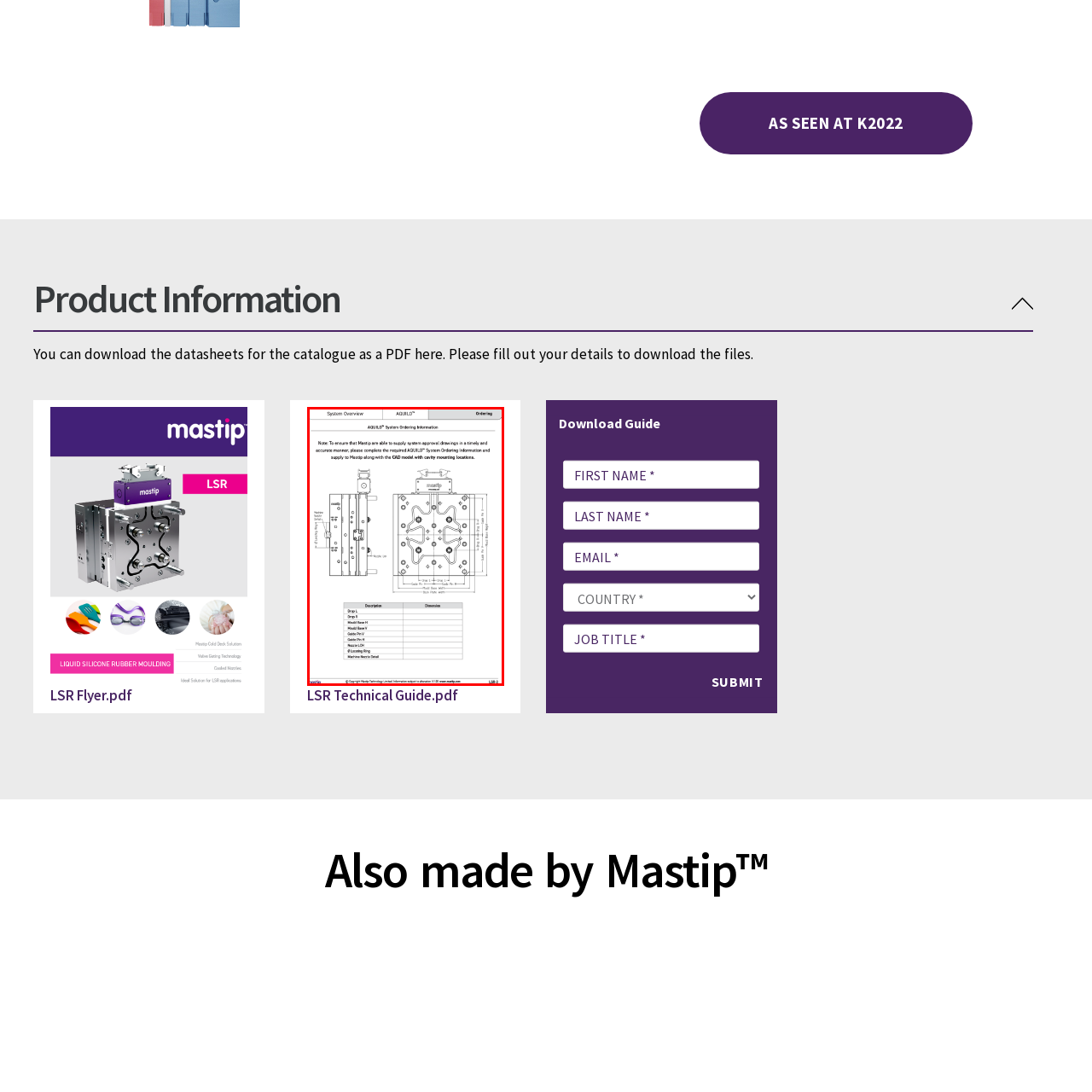Draft a detailed caption for the image located inside the red outline.

The image presents detailed technical information related to the AQUIL® system, specifically focusing on system ordering. It features a diagram that includes various components, designated areas for mounting, and a clear label of dimensions. This visual is part of a broader documentation effort by Mastip™ to ensure users can effectively provide system approval drawings. The accompanying notes emphasize the importance of completing specific ordering forms and supplying necessary details alongside CAD models for accurate assembly. Overall, the image serves as a crucial resource for users looking to understand how to correctly identify and specify system requirements for the AQUIL® product.